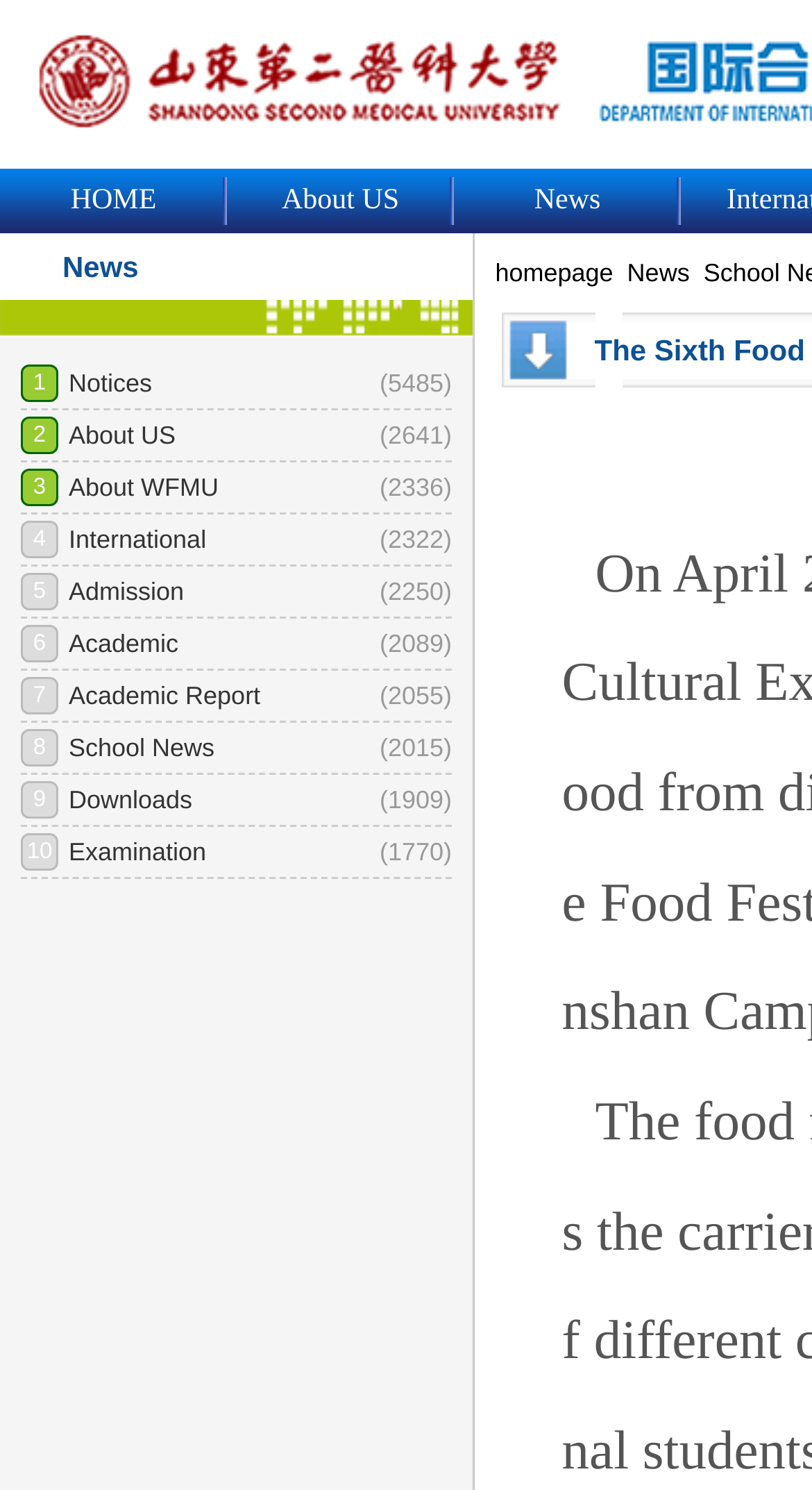How many links are in the top navigation bar?
Based on the screenshot, respond with a single word or phrase.

3